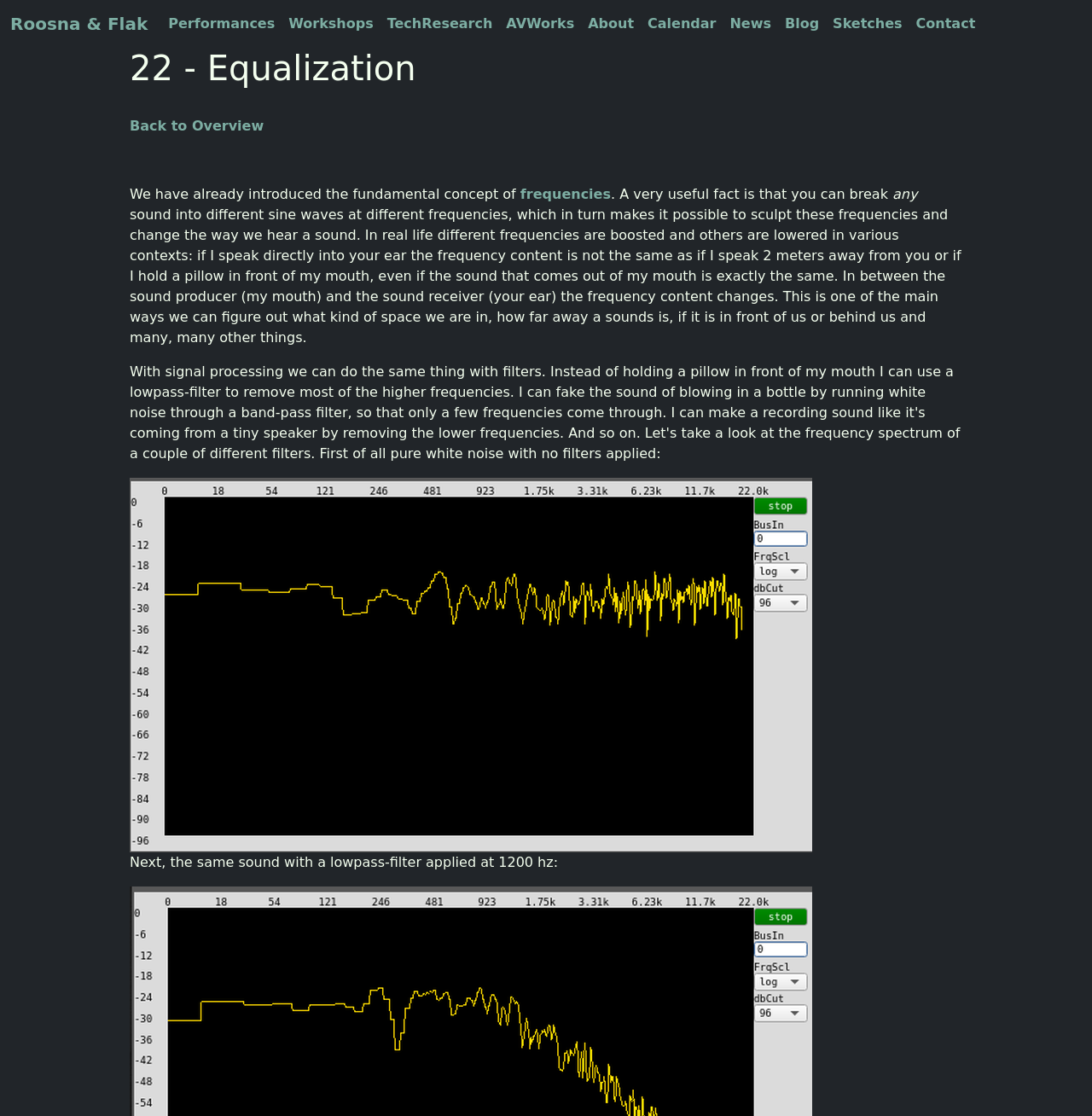Generate the text of the webpage's primary heading.

22 - Equalization